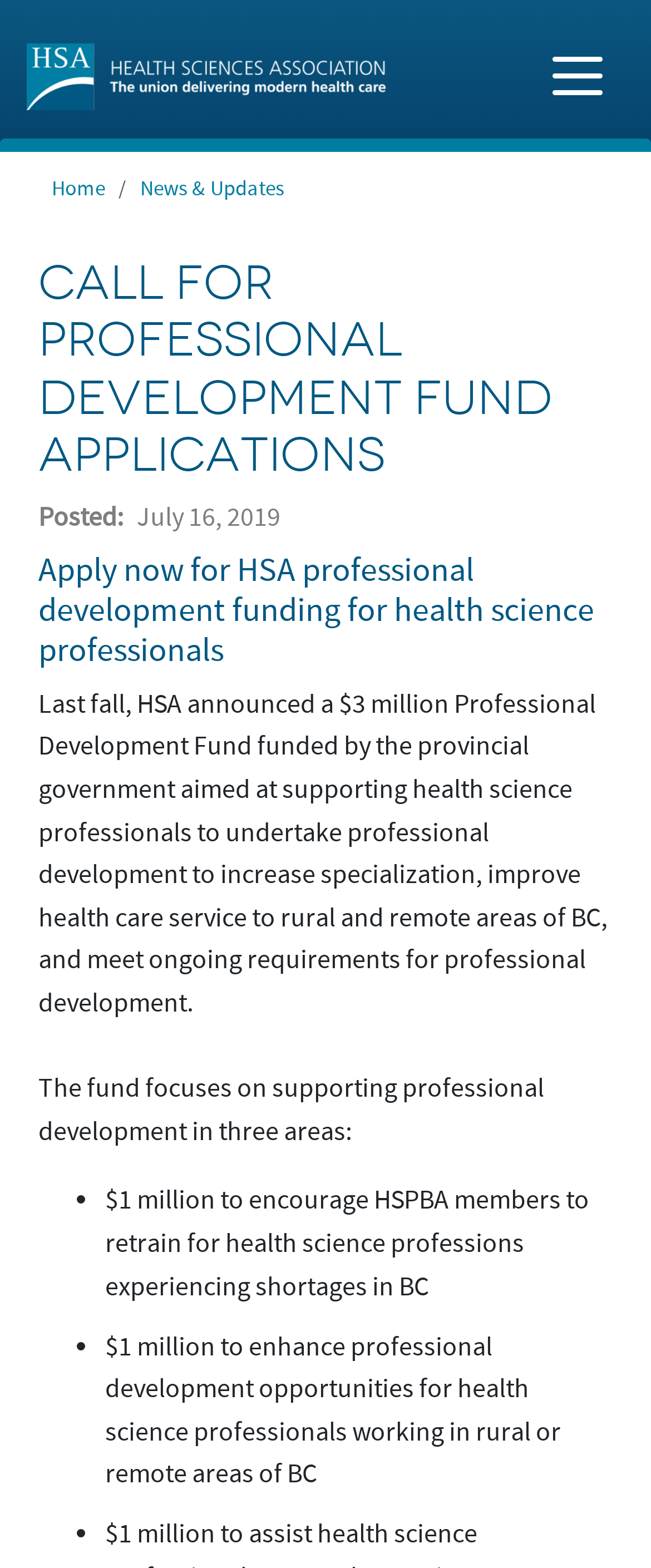Determine the bounding box for the UI element that matches this description: "News & Updates".

[0.215, 0.112, 0.436, 0.129]